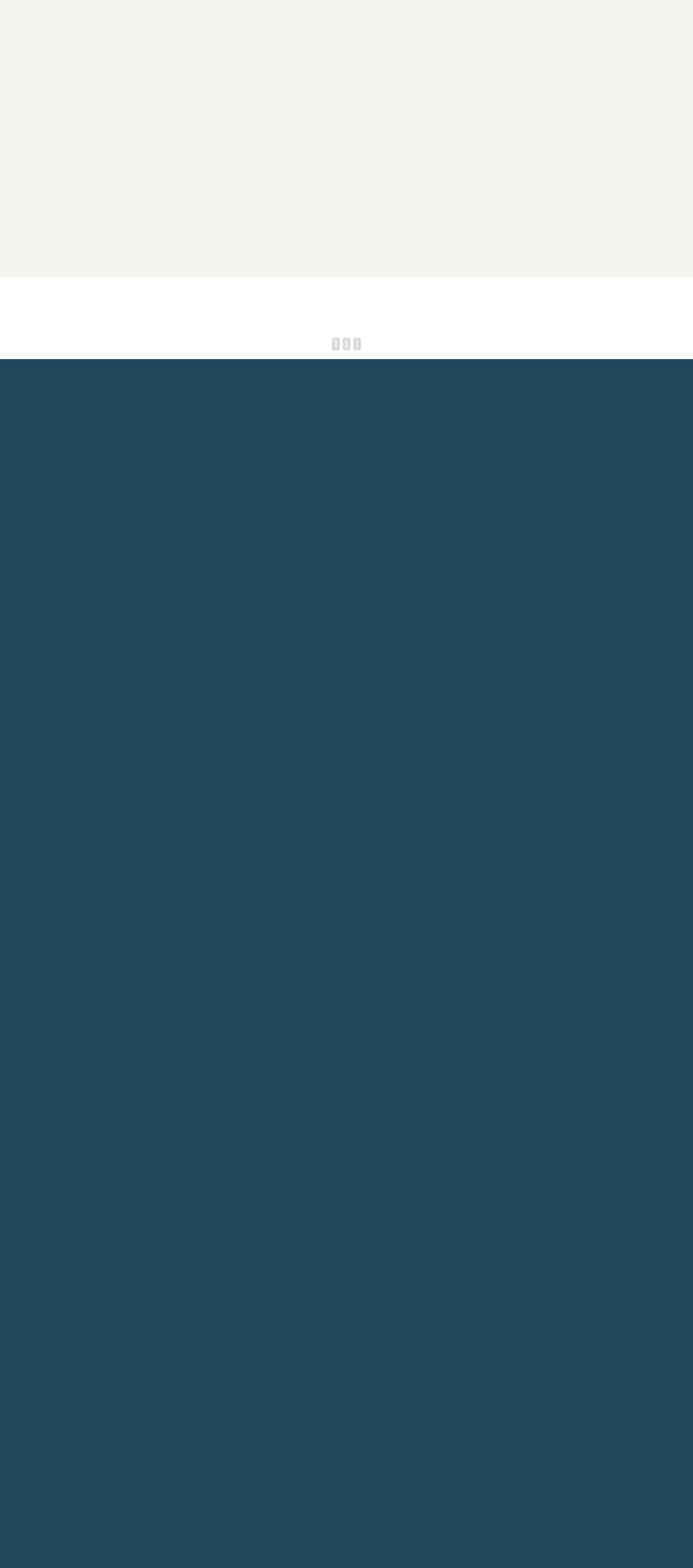Please use the details from the image to answer the following question comprehensively:
What is the address of the store?

I found the address by looking at the static text element with the bounding box coordinates [0.094, 0.509, 0.834, 0.534] which contains the address information.